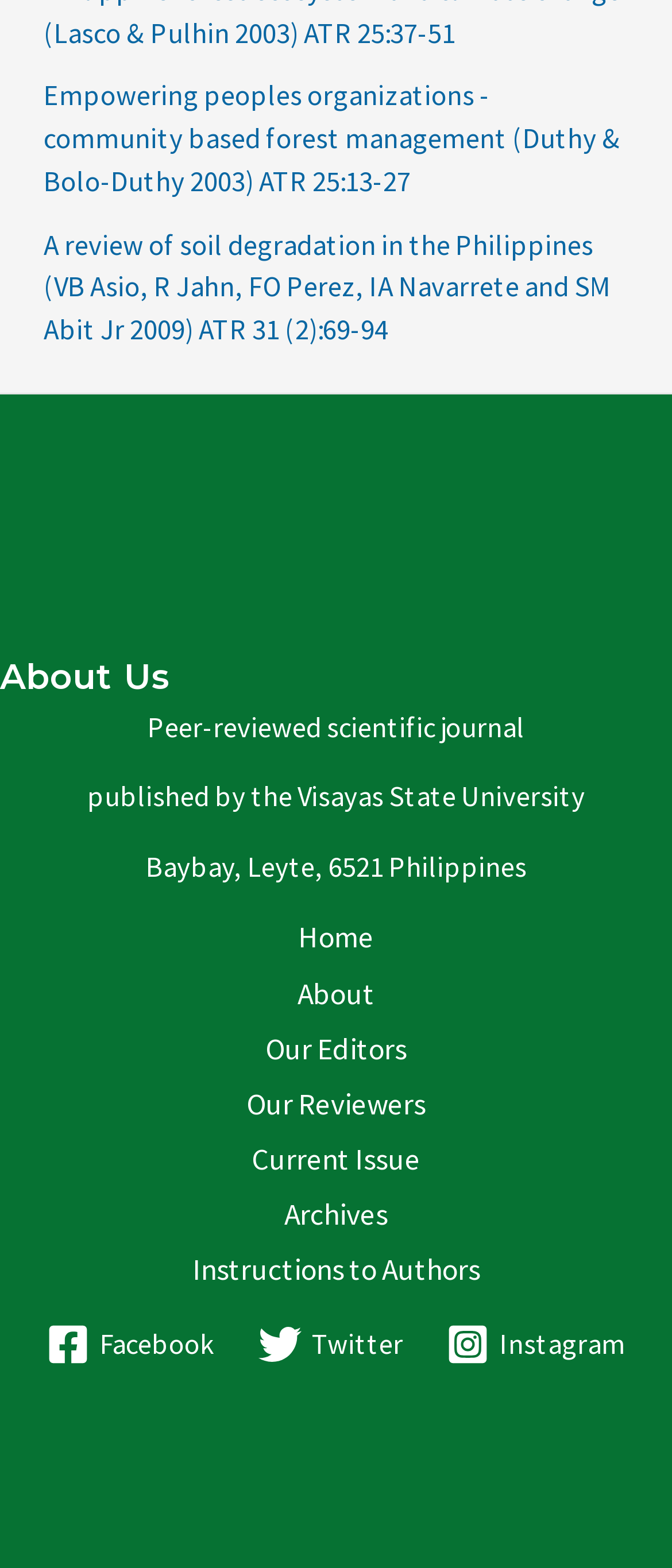Could you indicate the bounding box coordinates of the region to click in order to complete this instruction: "read the article by Duthy and Bolo-Duthy".

[0.065, 0.05, 0.924, 0.126]